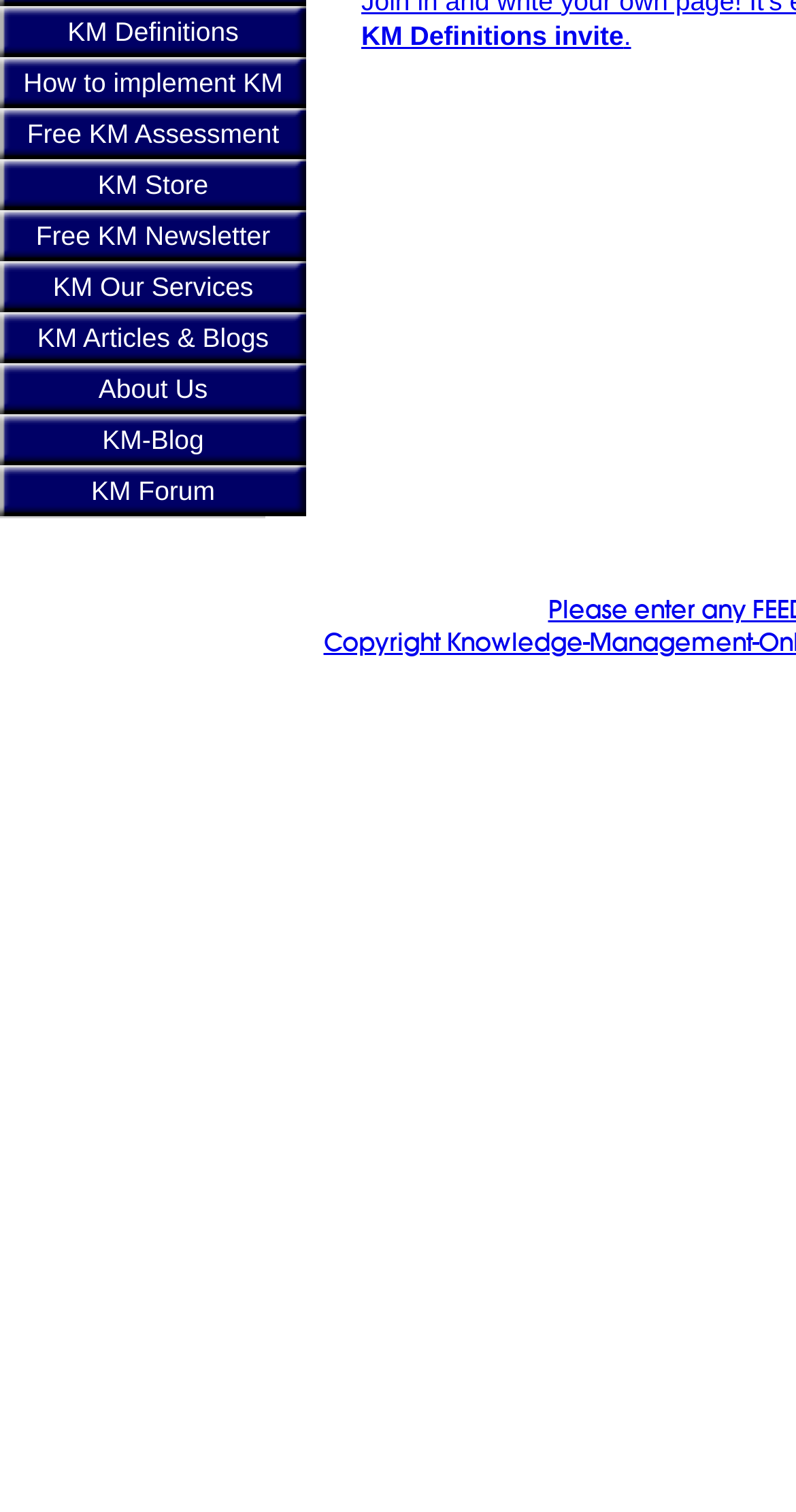Ascertain the bounding box coordinates for the UI element detailed here: "KM Articles & Blogs". The coordinates should be provided as [left, top, right, bottom] with each value being a float between 0 and 1.

[0.0, 0.206, 0.385, 0.24]